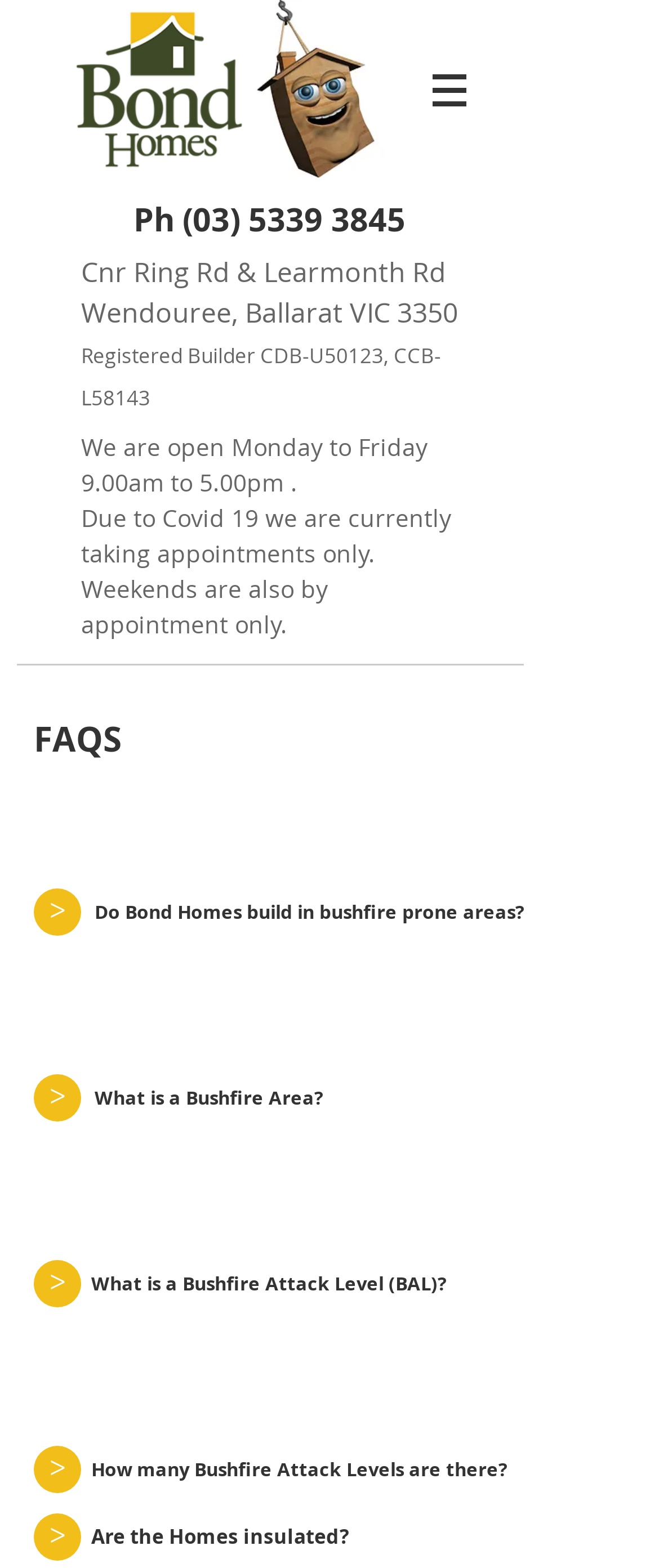Find the bounding box of the element with the following description: "What is a Bushfire Area?". The coordinates must be four float numbers between 0 and 1, formatted as [left, top, right, bottom].

[0.144, 0.678, 0.577, 0.723]